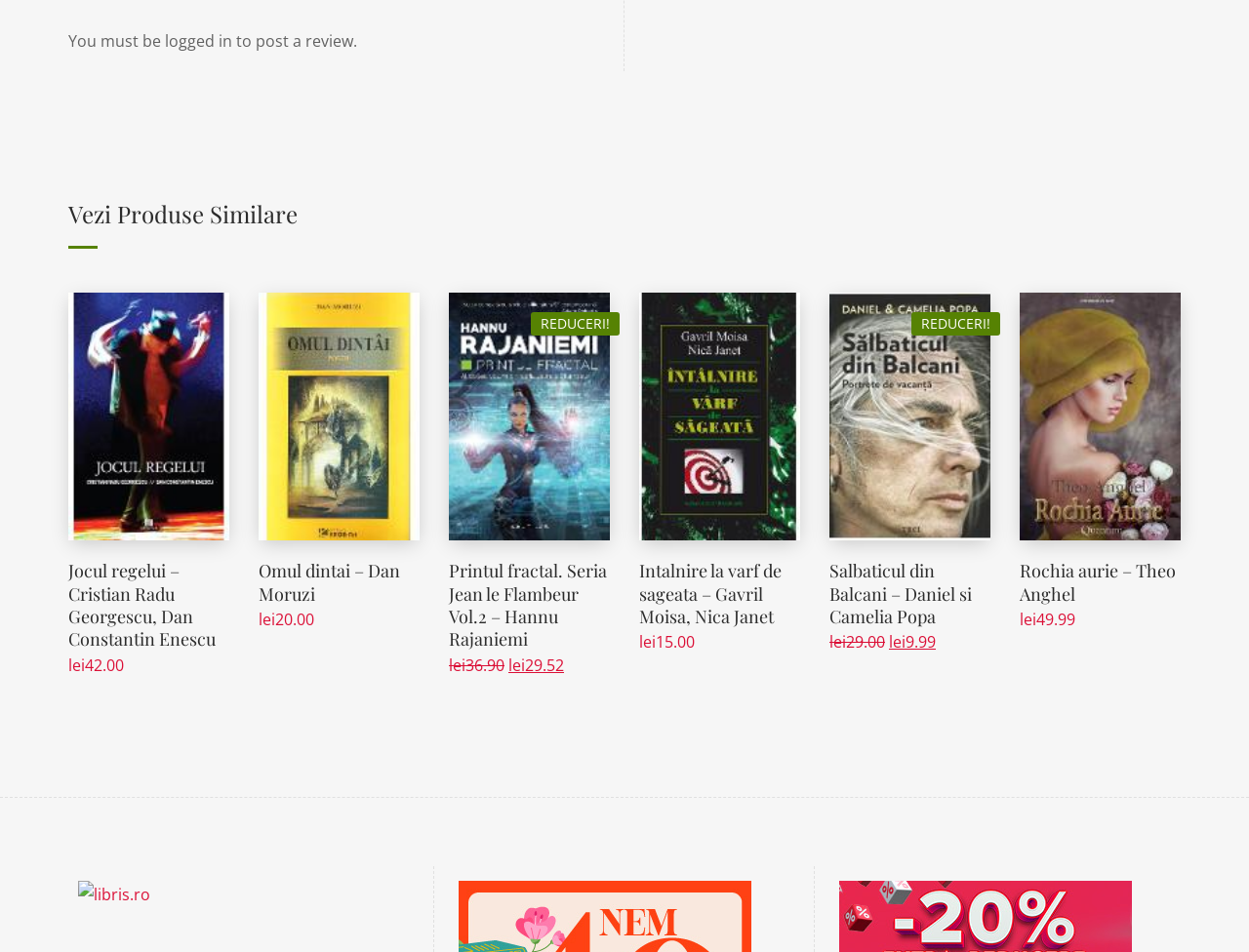Answer the question below with a single word or a brief phrase: 
How many products are displayed on this page?

8